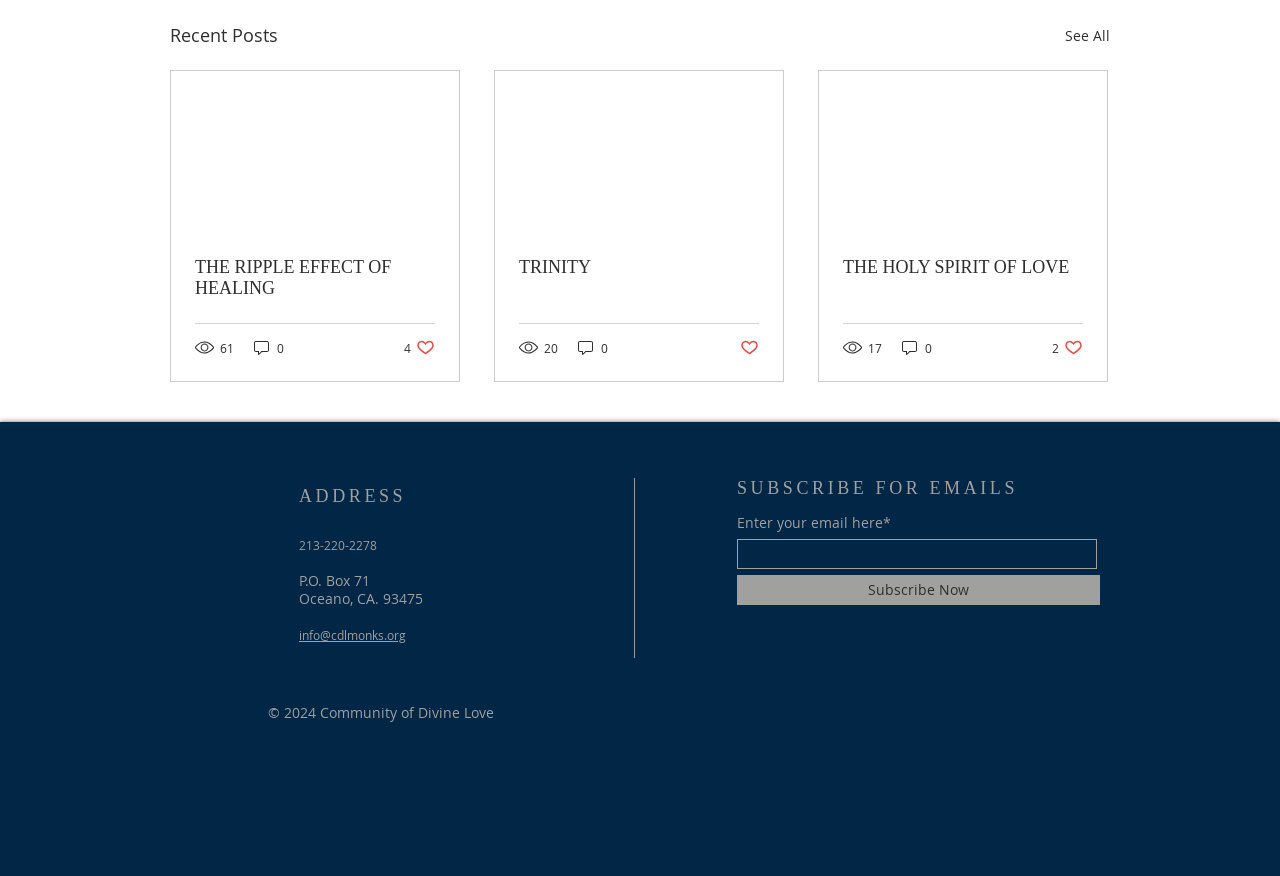Determine the bounding box coordinates for the clickable element required to fulfill the instruction: "Visit the Facebook page". Provide the coordinates as four float numbers between 0 and 1, i.e., [left, top, right, bottom].

[0.421, 0.792, 0.443, 0.824]